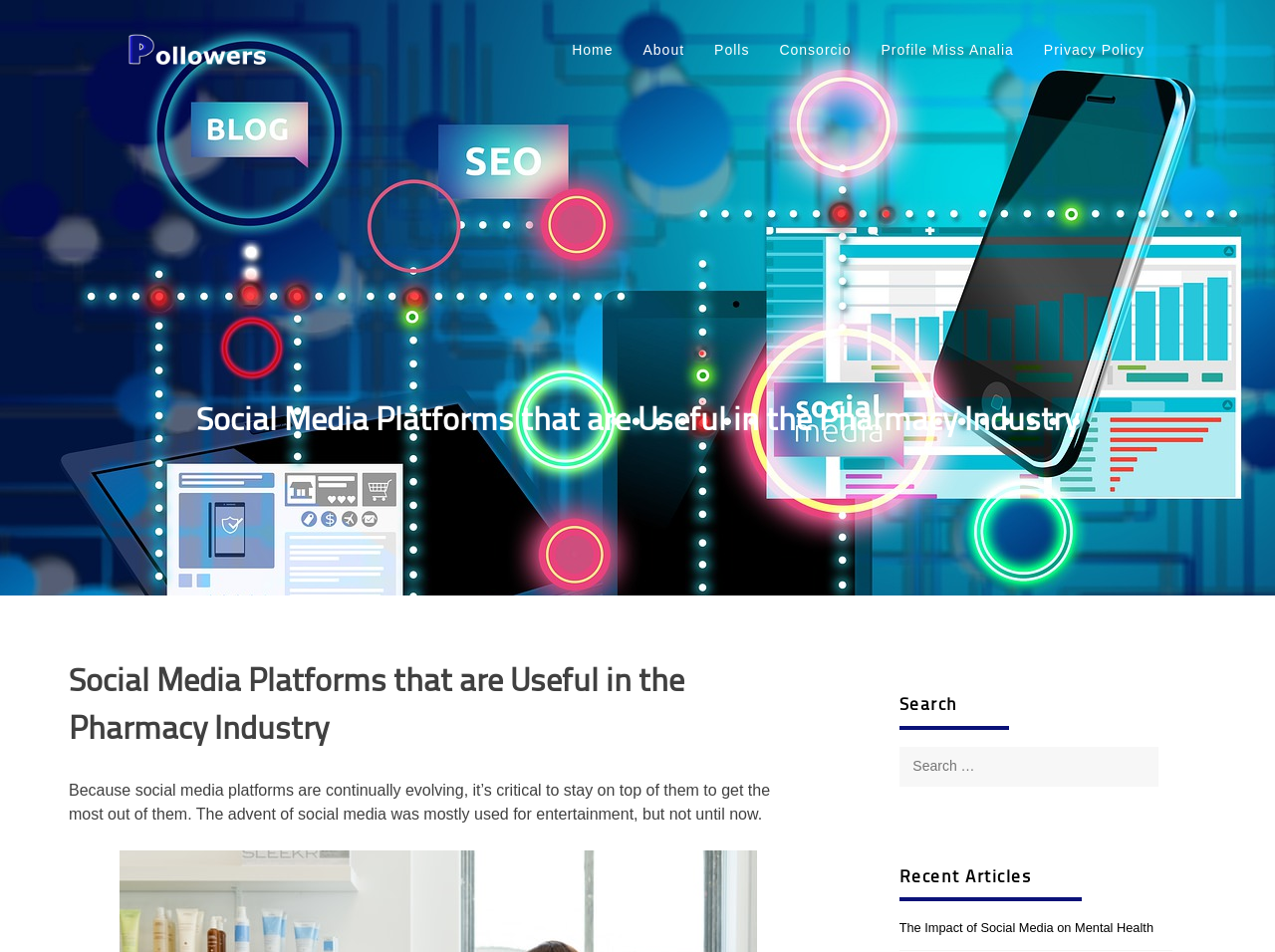Give a one-word or short-phrase answer to the following question: 
How many navigation links are available?

6